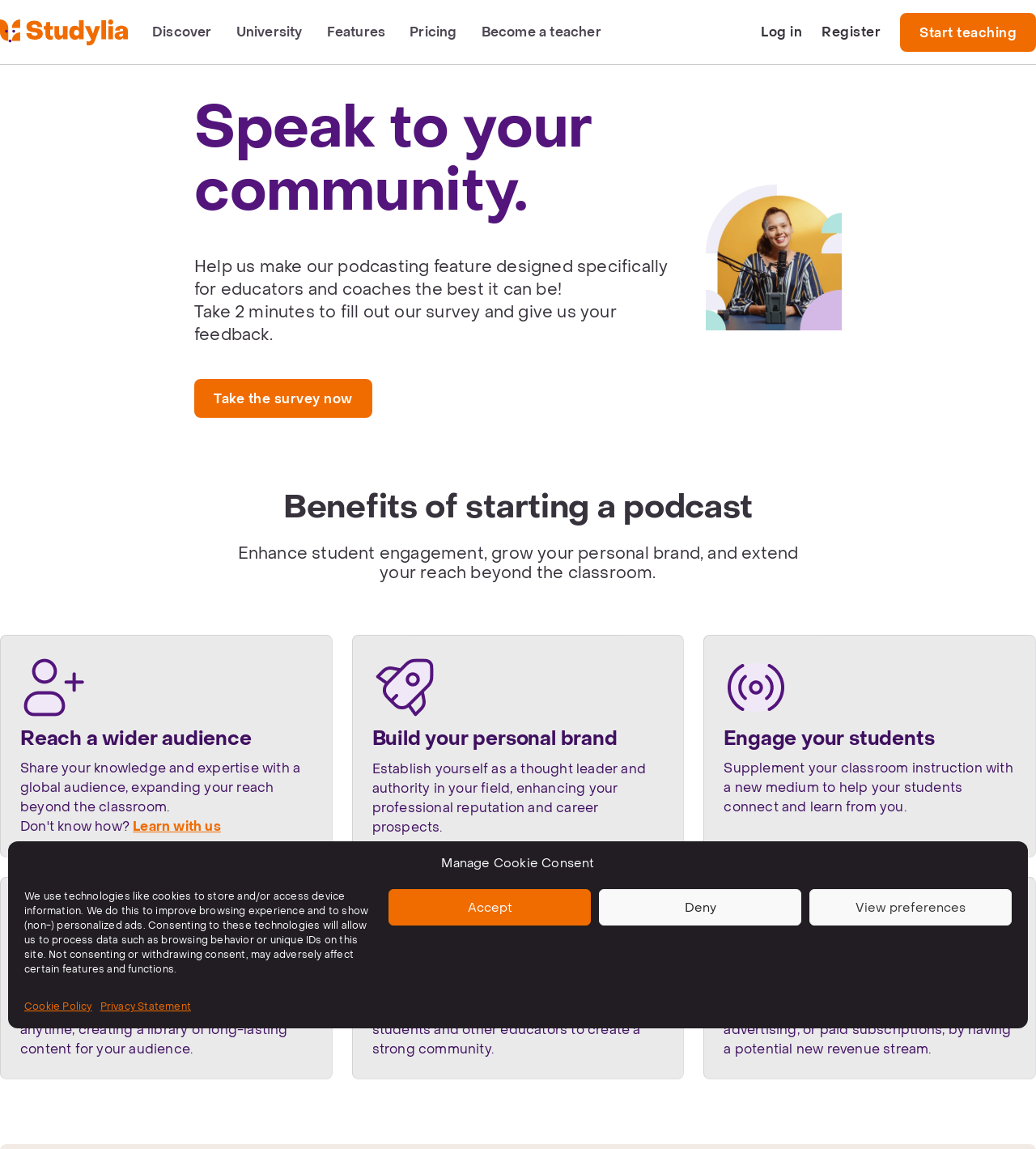What are the benefits of starting a podcast?
Based on the visual content, answer with a single word or a brief phrase.

Engage students, build personal brand, etc.